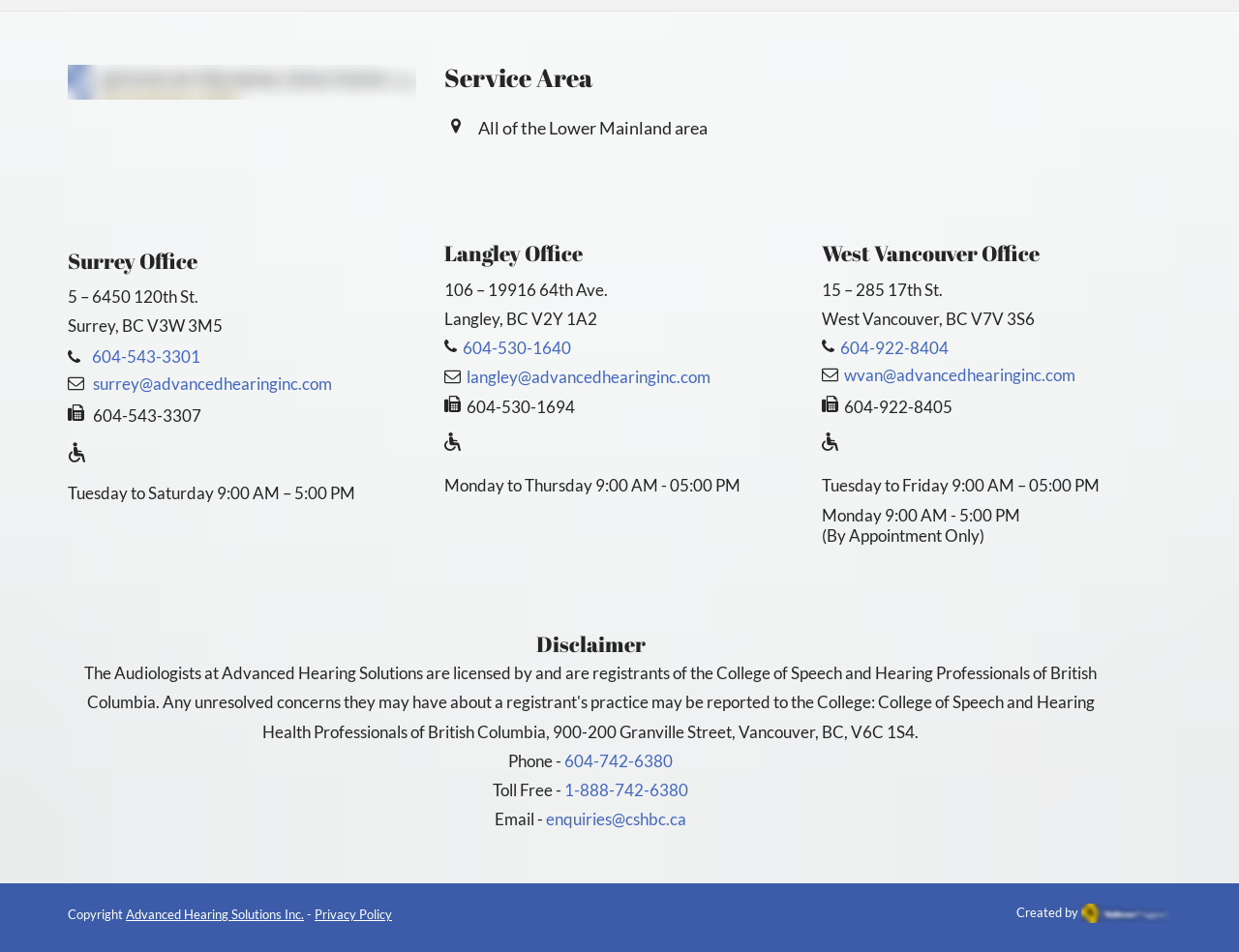Please find the bounding box coordinates of the element's region to be clicked to carry out this instruction: "Call the Langley office".

[0.373, 0.363, 0.461, 0.374]